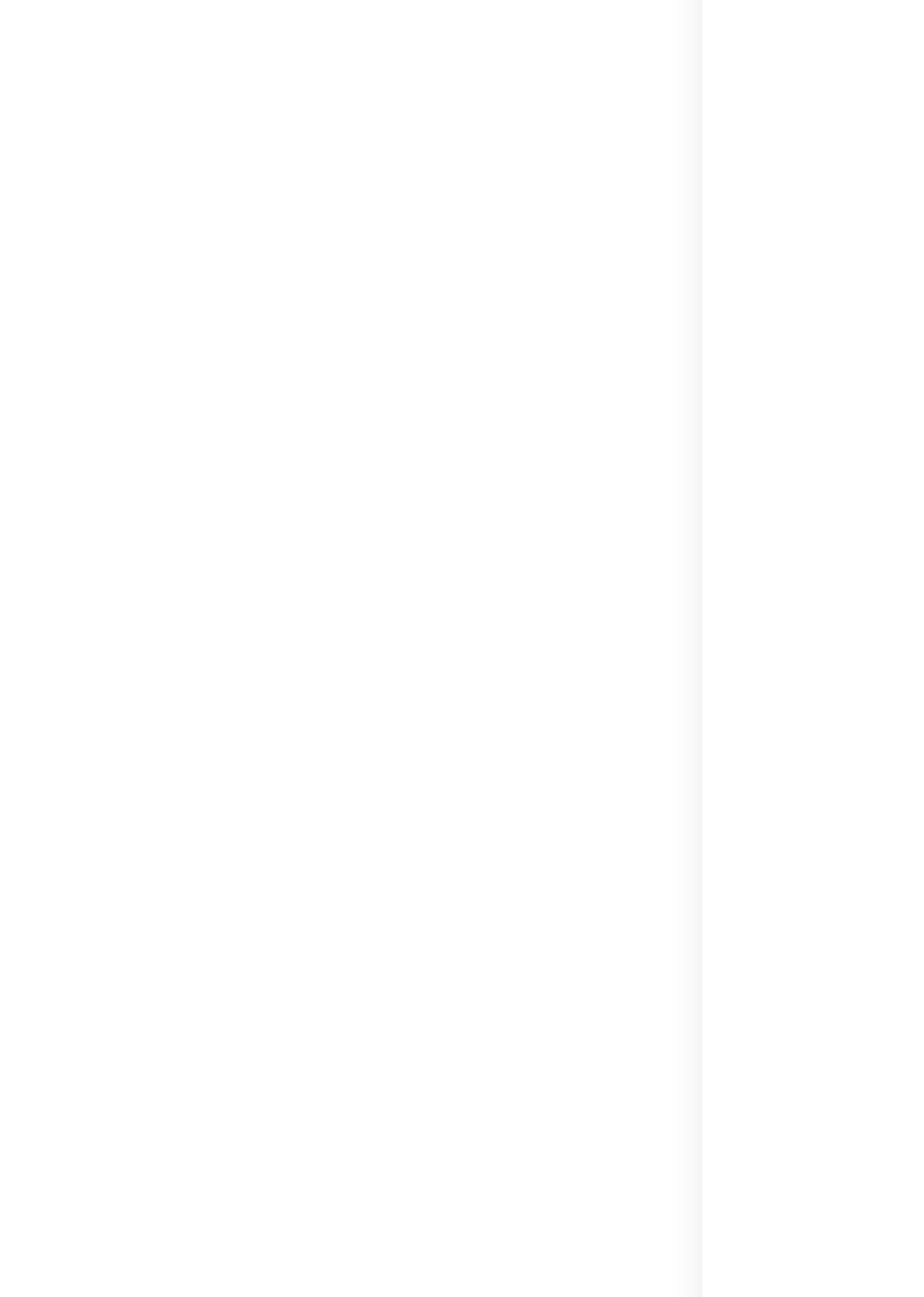How many links are on this webpage?
Using the visual information from the image, give a one-word or short-phrase answer.

69